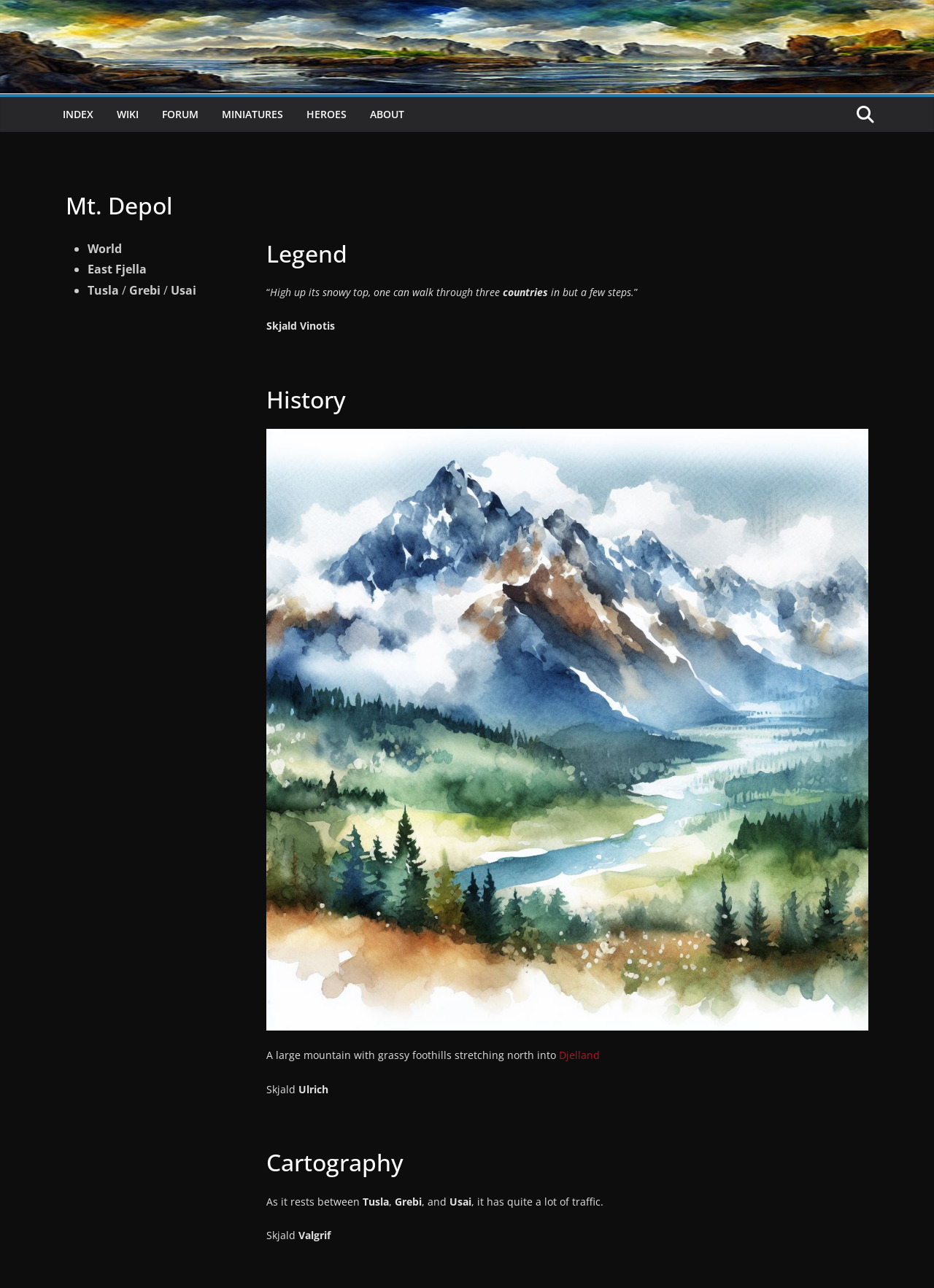Kindly provide the bounding box coordinates of the section you need to click on to fulfill the given instruction: "Explore the MINIATURES section".

[0.238, 0.081, 0.303, 0.097]